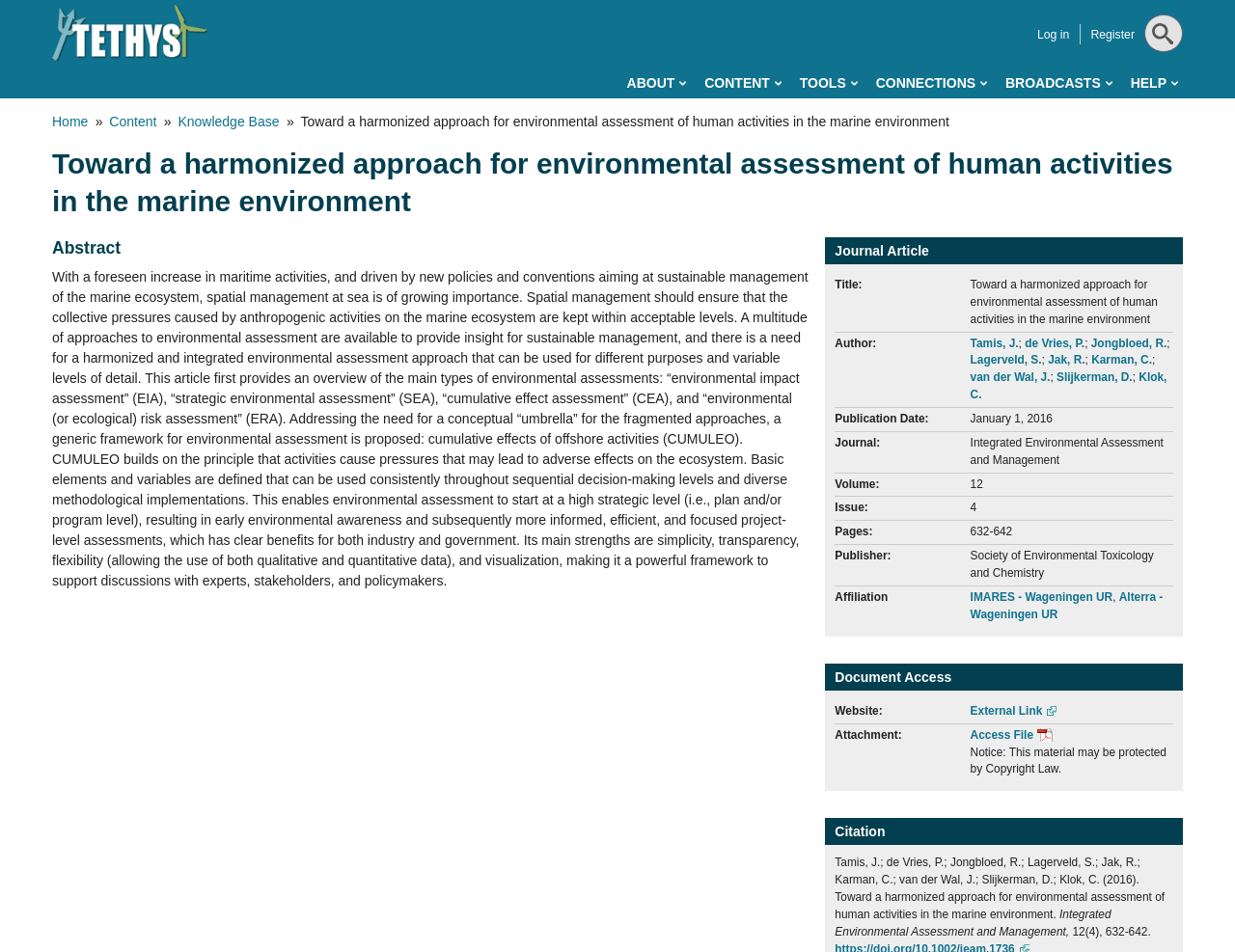Refer to the image and provide an in-depth answer to the question: 
What is the title of the journal article?

I found the title of the journal article by looking at the heading element with the text 'Toward a harmonized approach for environmental assessment of human activities in the marine environment' which is located at the top of the webpage, indicating that it is the title of the article.